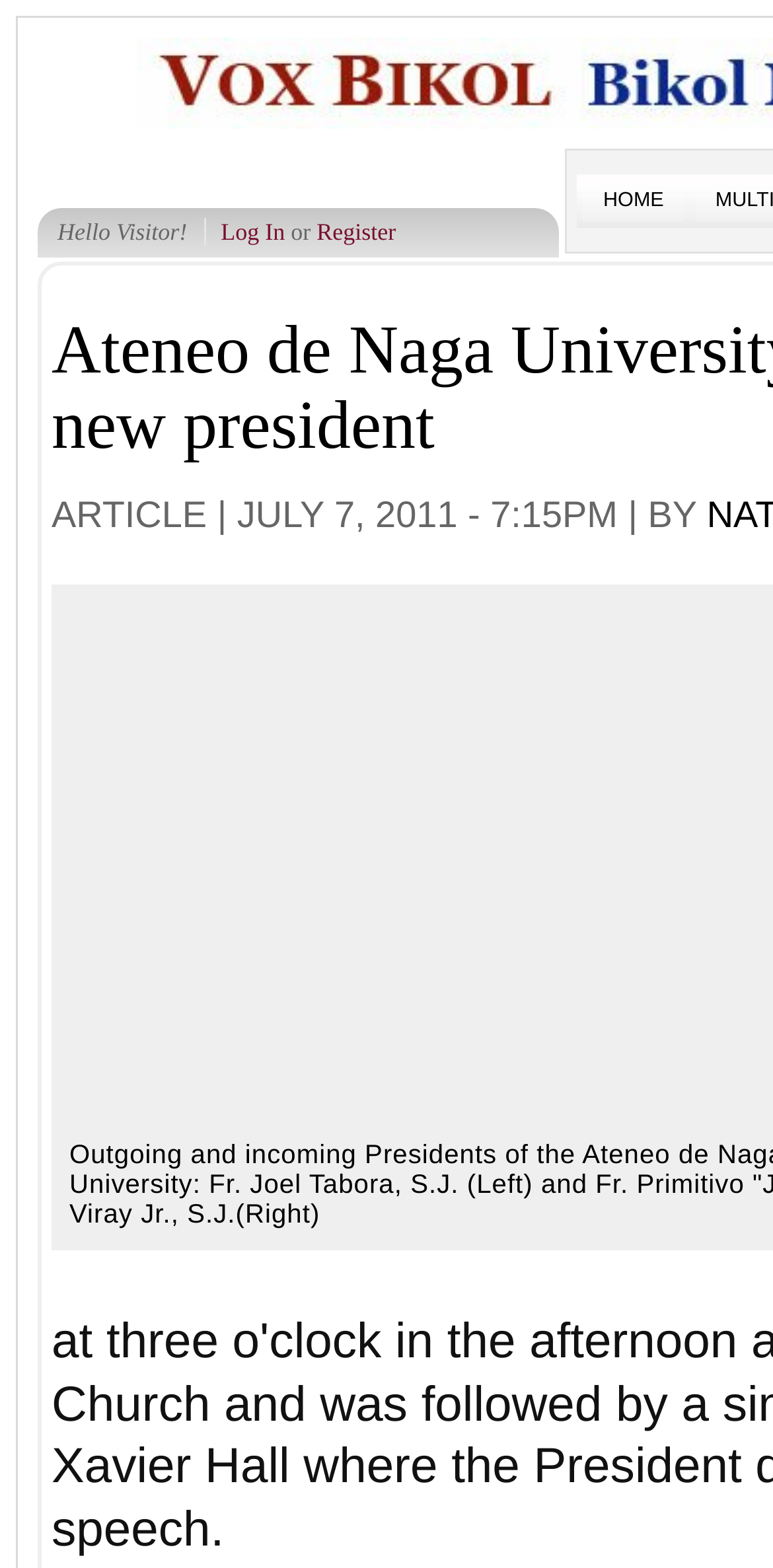What is the separator between 'ARTICLE' and 'BY'?
Please use the image to deliver a detailed and complete answer.

The separator between 'ARTICLE' and 'BY' is a vertical bar character '|', which is a static text element located between the 'ARTICLE |' text and the 'BY' text.